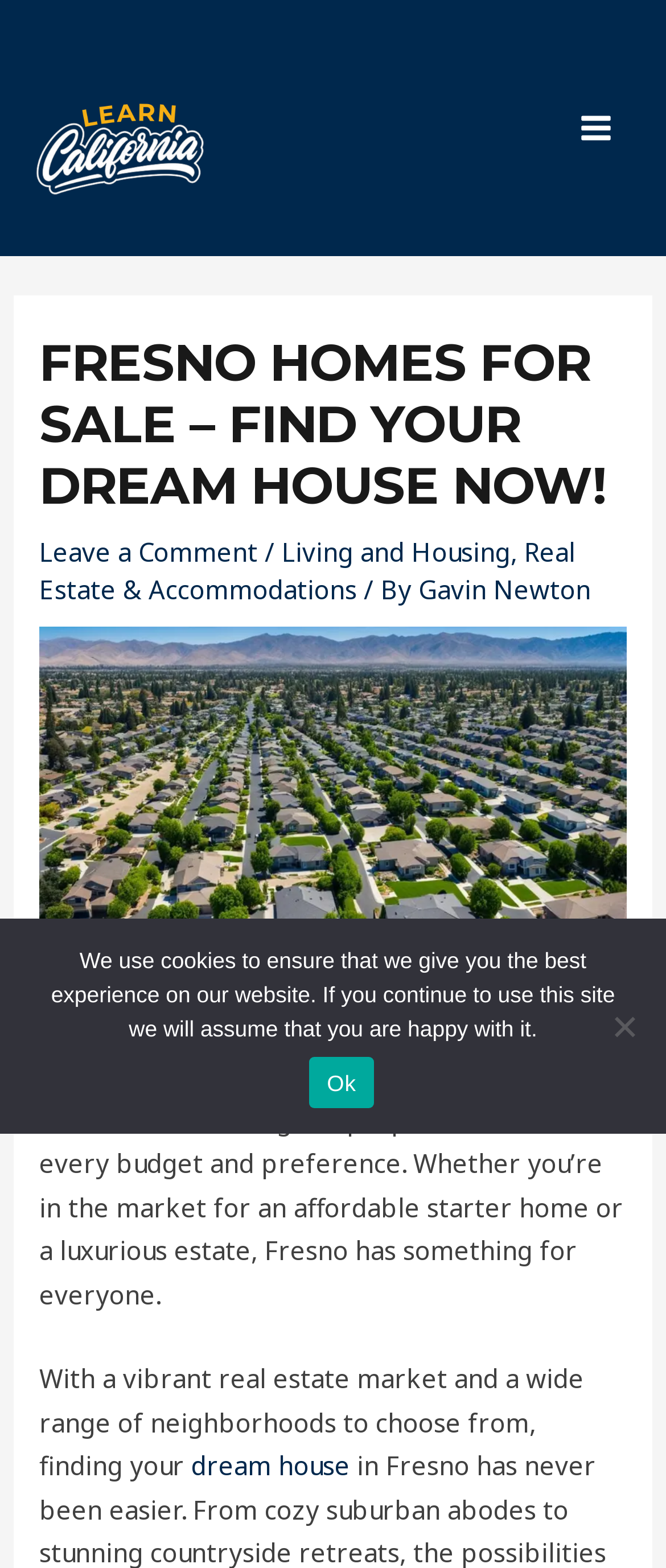Please determine the bounding box coordinates of the element to click on in order to accomplish the following task: "Click the dream house link". Ensure the coordinates are four float numbers ranging from 0 to 1, i.e., [left, top, right, bottom].

[0.287, 0.924, 0.526, 0.946]